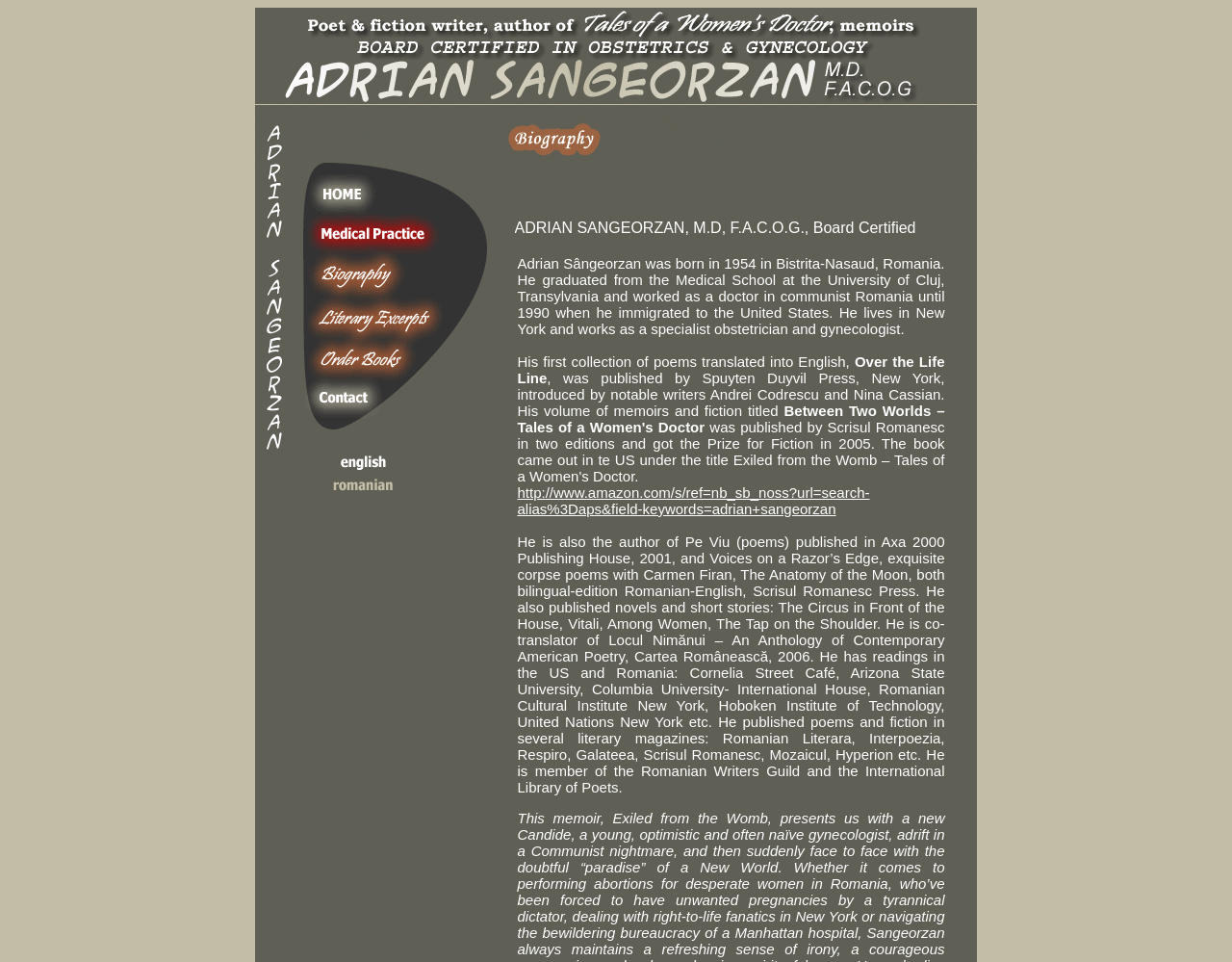Answer the following query with a single word or phrase:
What is the name of the publishing house mentioned on the webpage?

Axa 2000 Publishing House